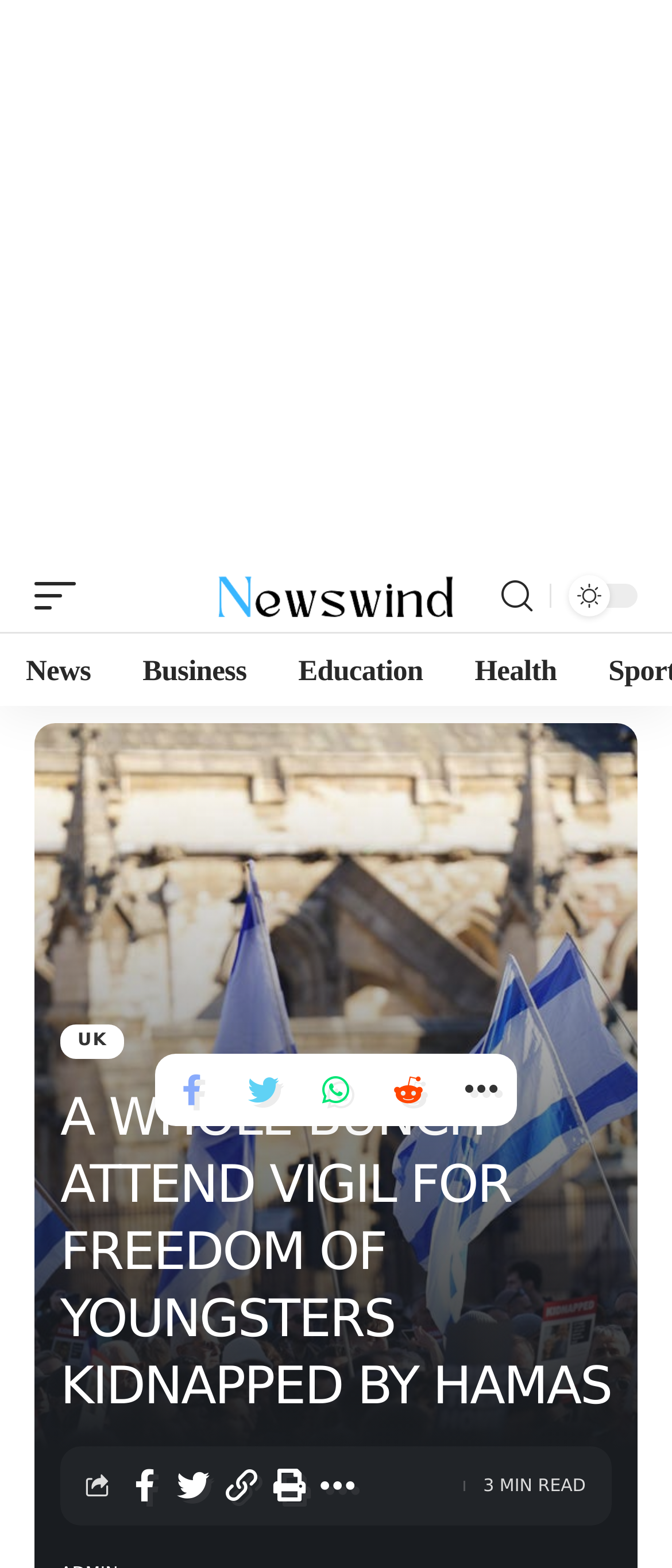Please provide a comprehensive answer to the question below using the information from the image: What is the estimated reading time of the article?

I found the text '3 MIN READ' at the bottom of the article, which indicates the estimated reading time of the article.